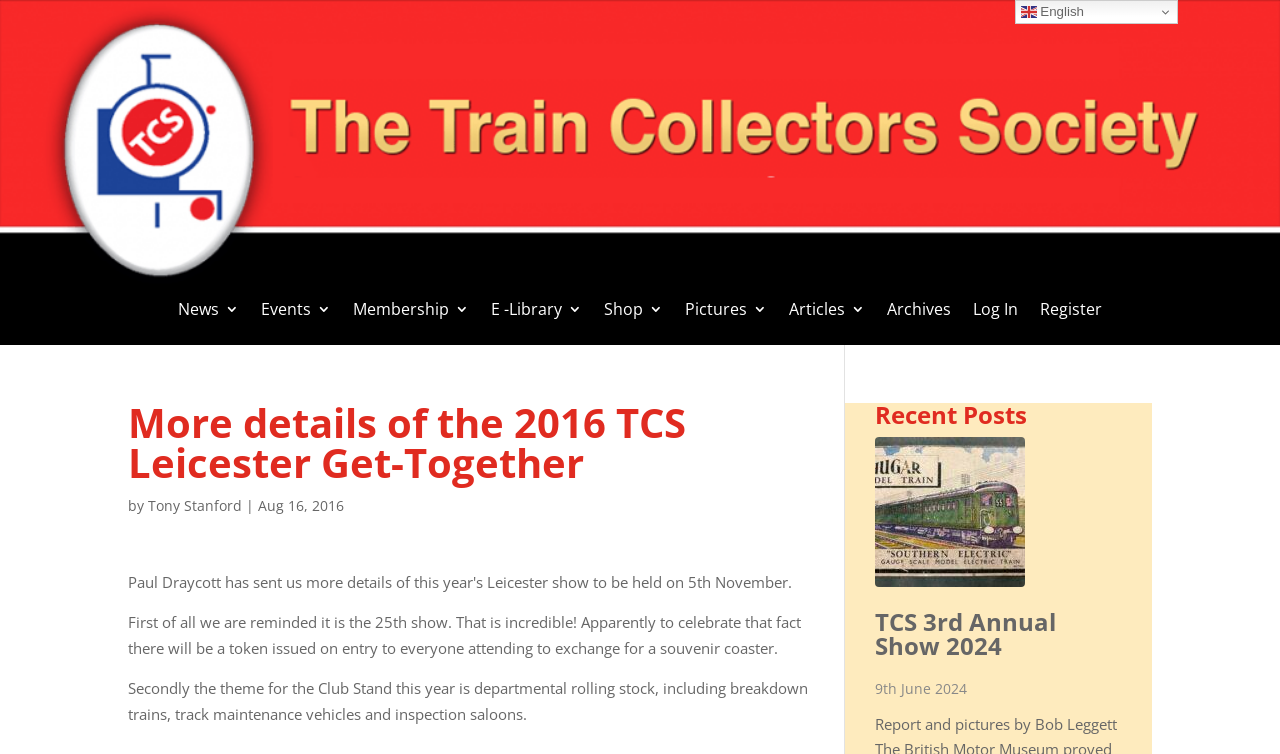Offer a meticulous caption that includes all visible features of the webpage.

The webpage appears to be an article page from The Train Collectors Society website. At the top, there is a header section with a logo image and a link labeled "Header version 10". Below the header, there is a navigation menu with 9 links: "News 3", "Events 3", "Membership 3", "E-Library 3", "Shop 3", "Pictures 3", "Articles 3", "Archives", "Log In", and "Register". These links are aligned horizontally and take up the full width of the page.

The main content of the page is divided into two sections. The first section has a heading "More details of the 2016 TCS Leicester Get-Together" and is followed by a subheading "by Tony Stanford | Aug 16, 2016". The article text describes the 25th Leicester show, including the issuance of a token to attendees and the theme of the Club Stand. 

The second section has a heading "Recent Posts" and lists a single post titled "TCS 3rd Annual Show 2024" with a link to the post and a timestamp "9th June 2024". 

At the top right corner of the page, there is a language selection link "en English" with a small flag icon.